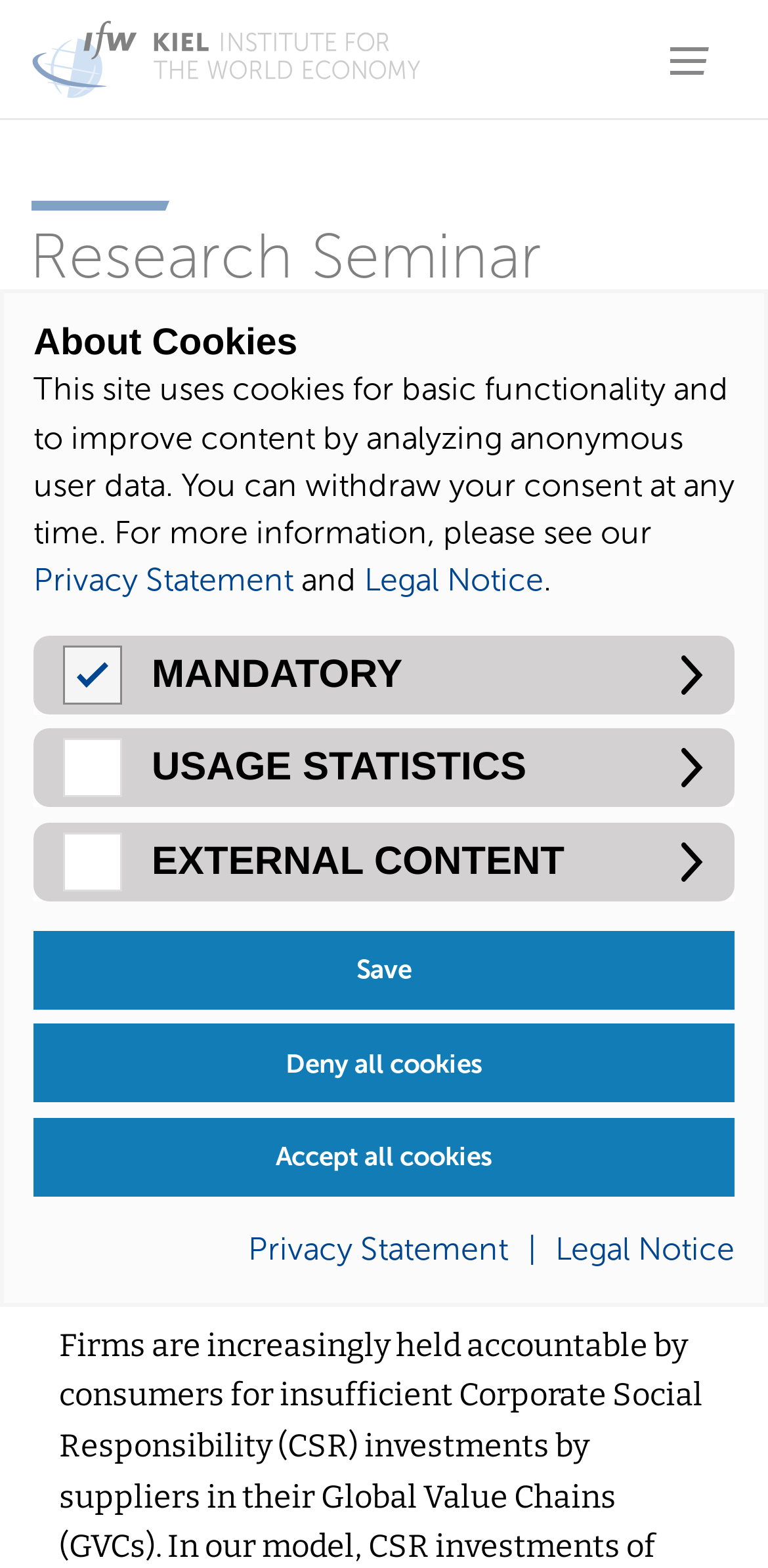Please answer the following question using a single word or phrase: 
What is the duration of the research seminar?

1 hour